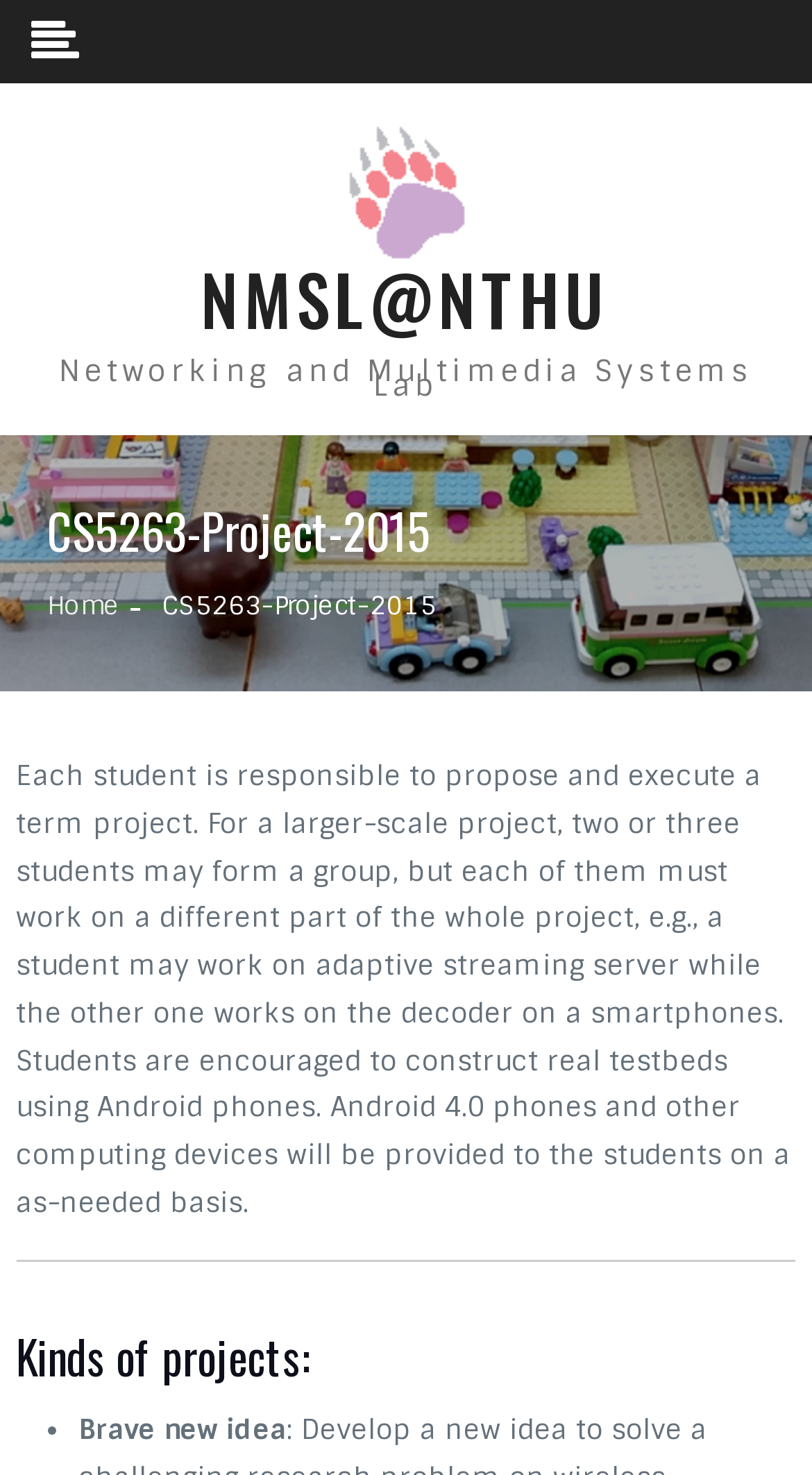What is one of the kinds of projects?
Please utilize the information in the image to give a detailed response to the question.

One of the kinds of projects can be found in the list marker and static text elements which state '• Brave new idea'.